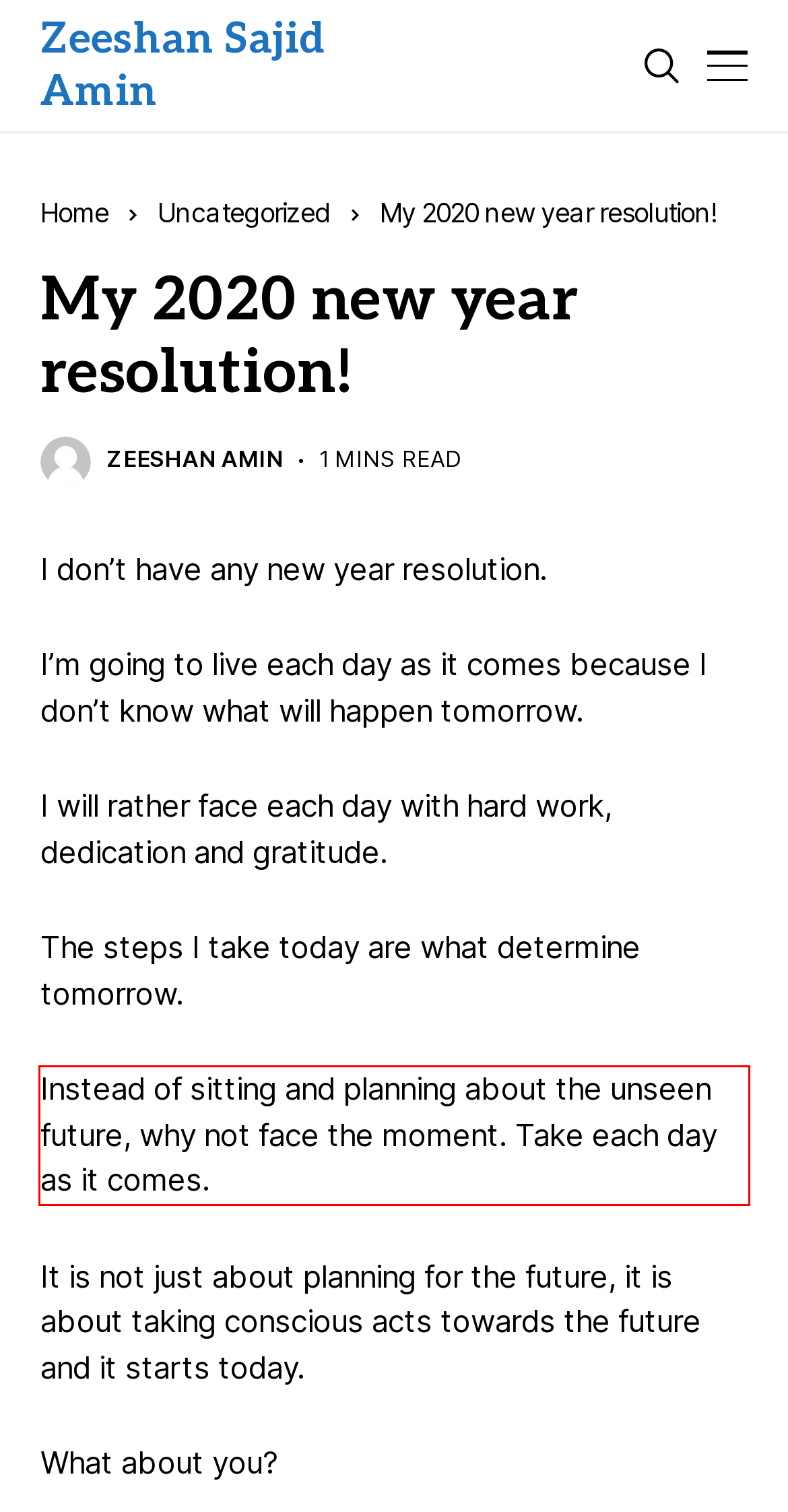Please look at the screenshot provided and find the red bounding box. Extract the text content contained within this bounding box.

Instead of sitting and planning about the unseen future, why not face the moment. Take each day as it comes.